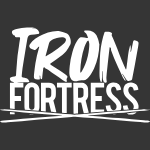Please provide a comprehensive response to the question based on the details in the image: What is the color of the text in the logo?

The caption describes the logo as having 'striking white text against a dark background', indicating that the text color is white.